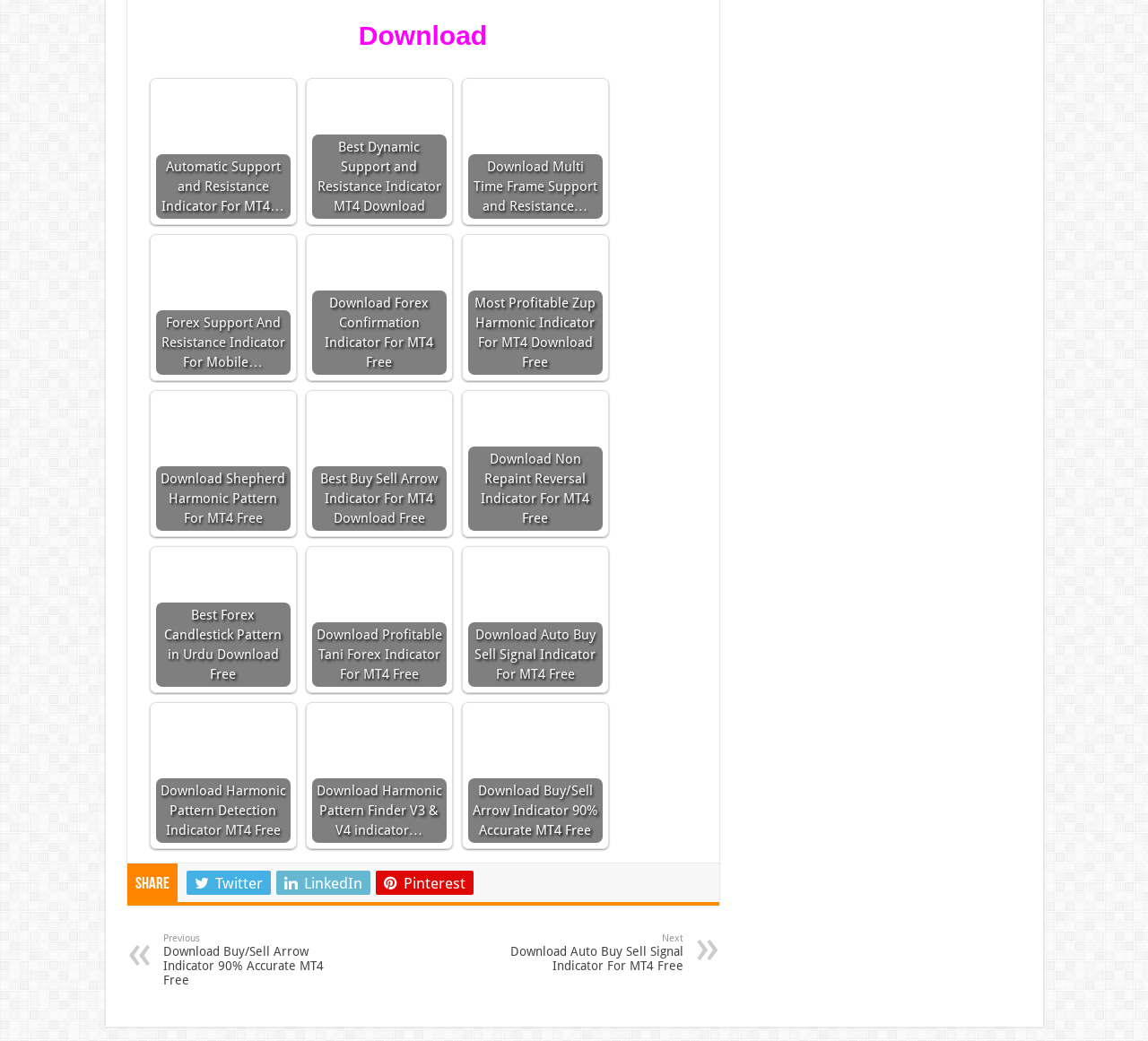What is the name of the first indicator available for download? Based on the screenshot, please respond with a single word or phrase.

Automatic Support and Resistance Indicator